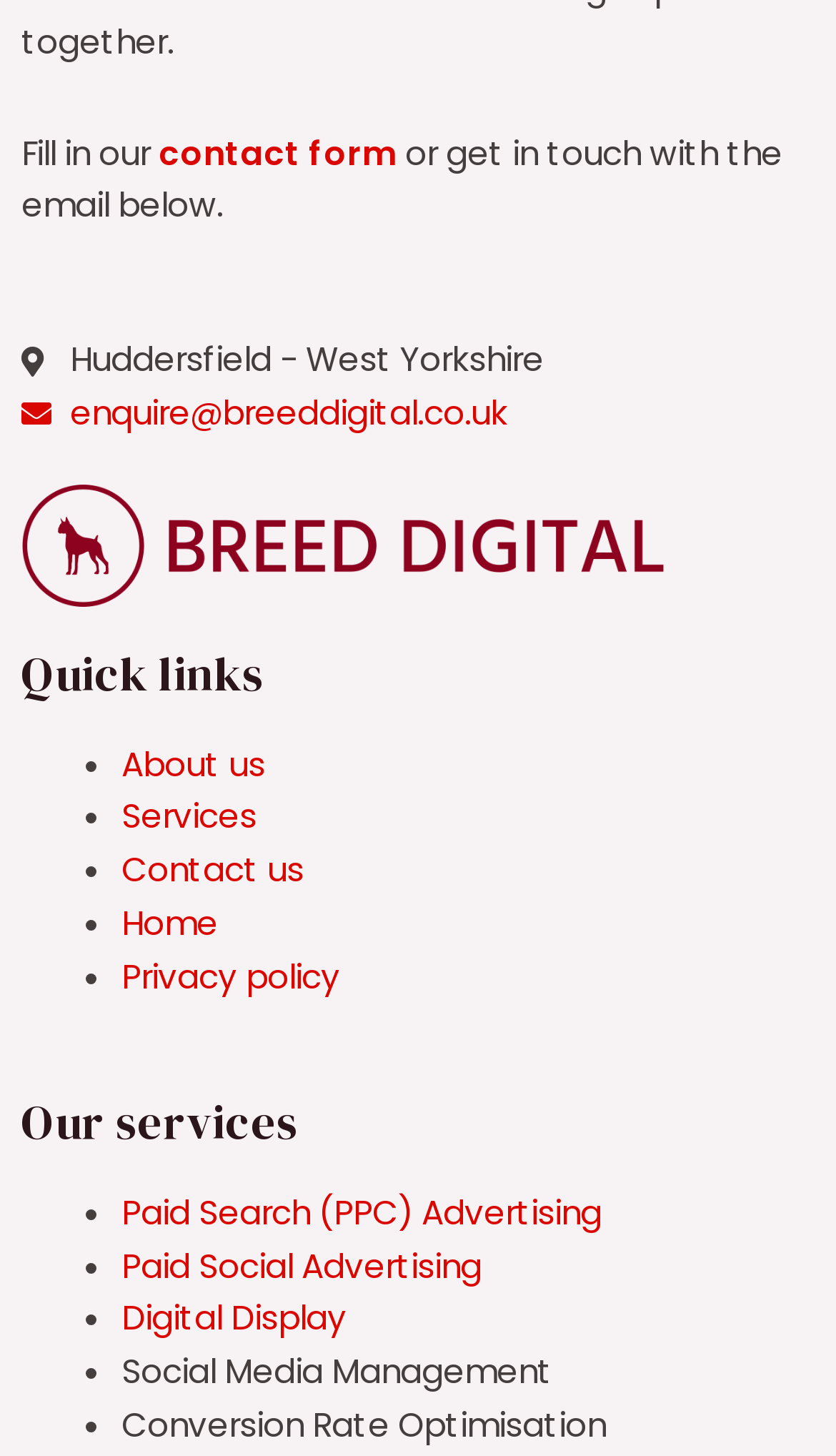Refer to the screenshot and answer the following question in detail:
How can I contact Breed Digital?

I found the contact information by looking at the static text element that says 'Fill in our contact form' and the link element that says 'enquire@breeddigital.co.uk'. This suggests that I can contact Breed Digital by filling in the contact form or sending an email to the provided email address.